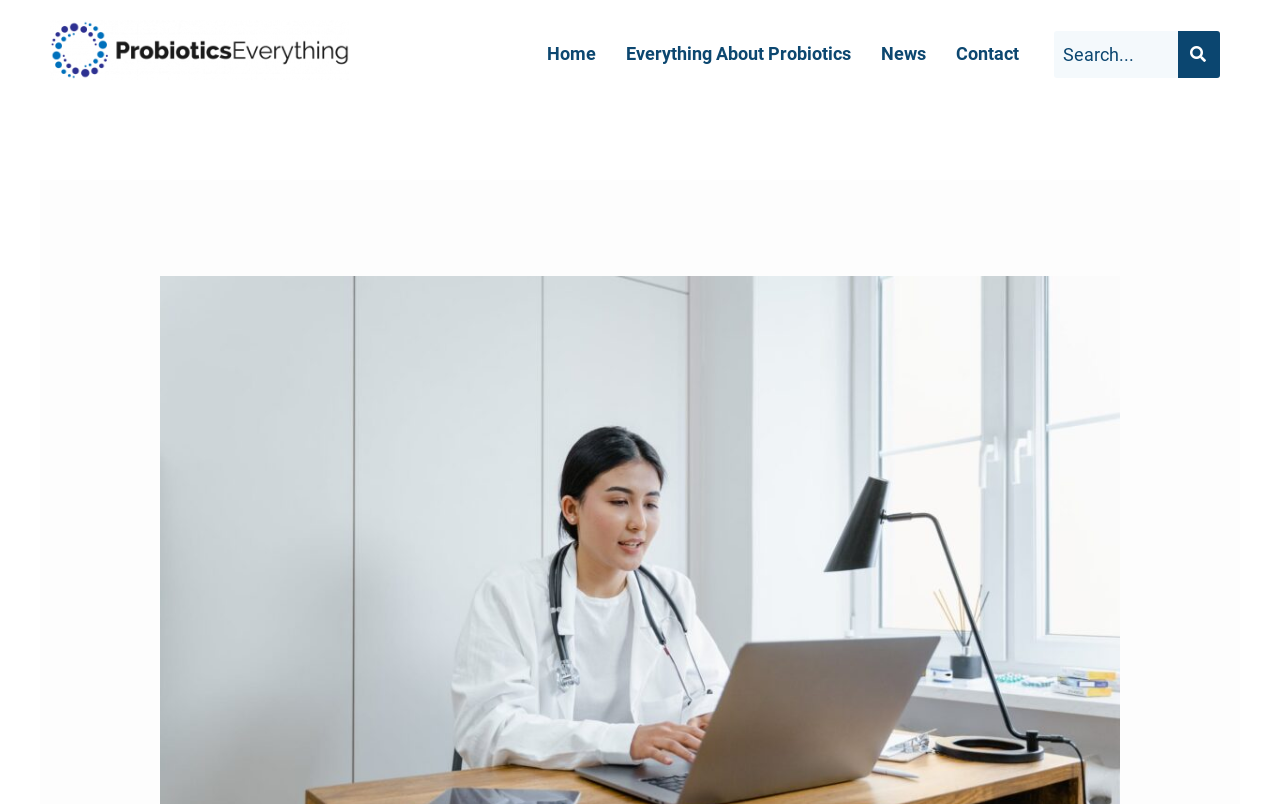Please identify and generate the text content of the webpage's main heading.

Probiotics For Yeast Infection